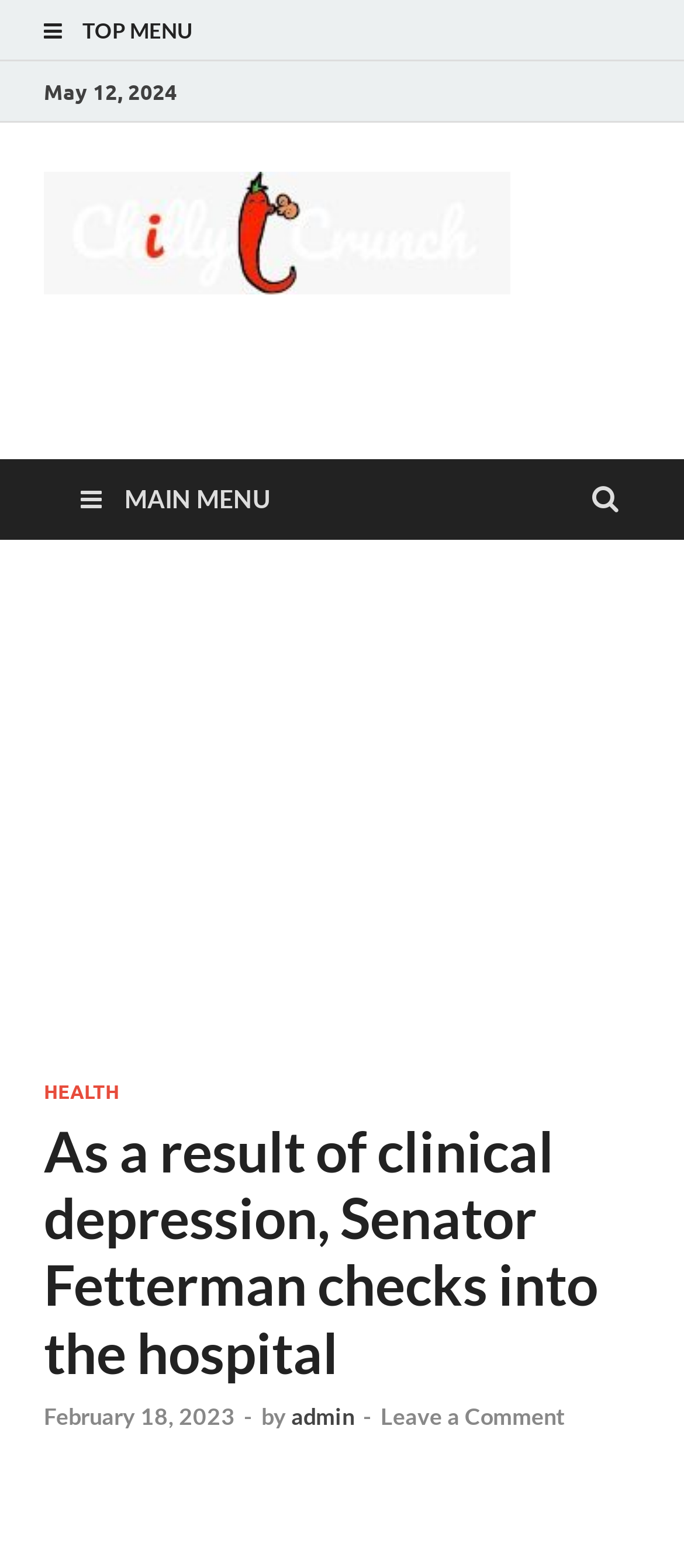Please provide the bounding box coordinate of the region that matches the element description: Main Menu. Coordinates should be in the format (top-left x, top-left y, bottom-right x, bottom-right y) and all values should be between 0 and 1.

[0.077, 0.293, 0.436, 0.344]